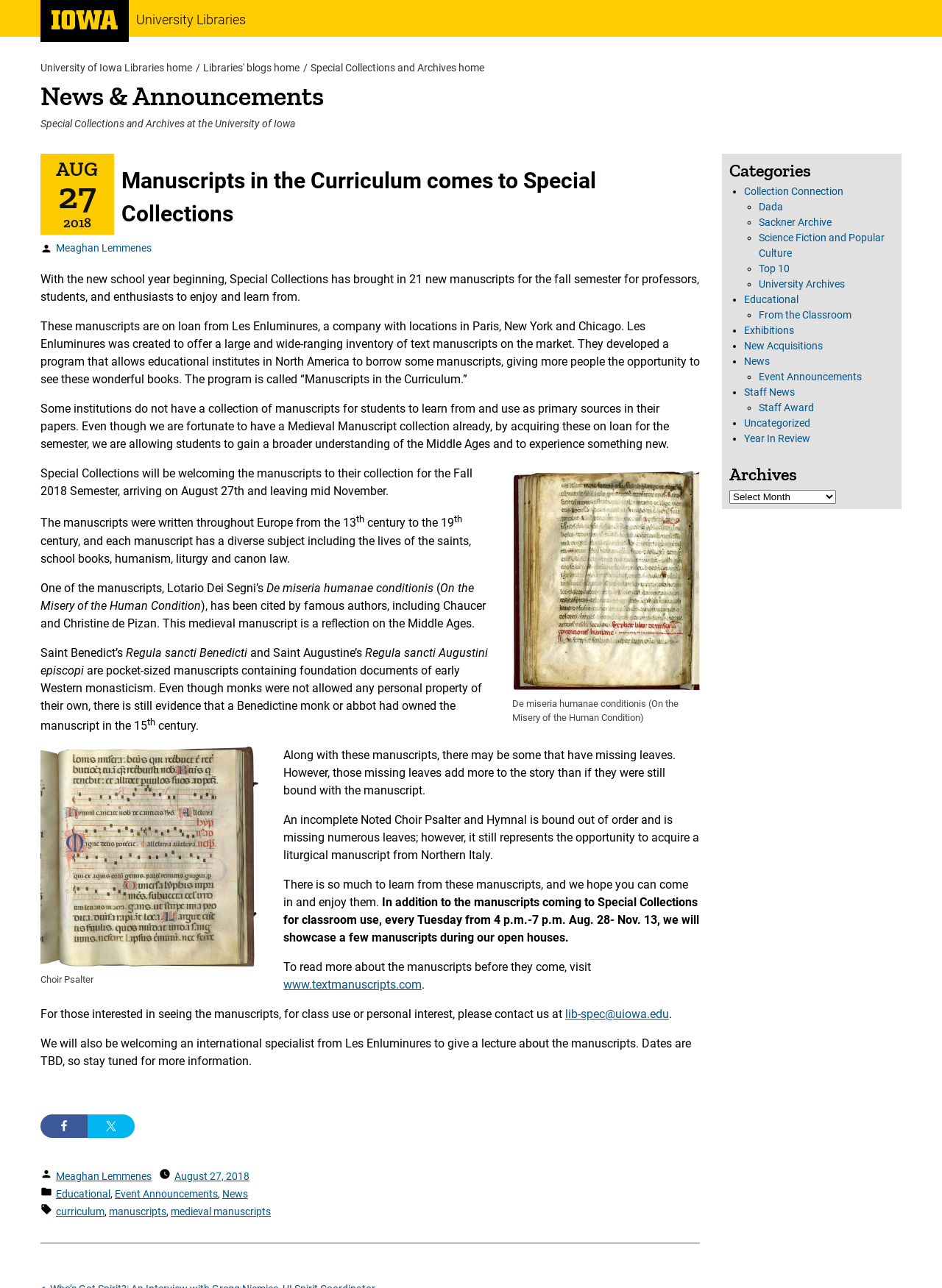Identify the bounding box coordinates for the element you need to click to achieve the following task: "Go to the next page". Provide the bounding box coordinates as four float numbers between 0 and 1, in the form [left, top, right, bottom].

None